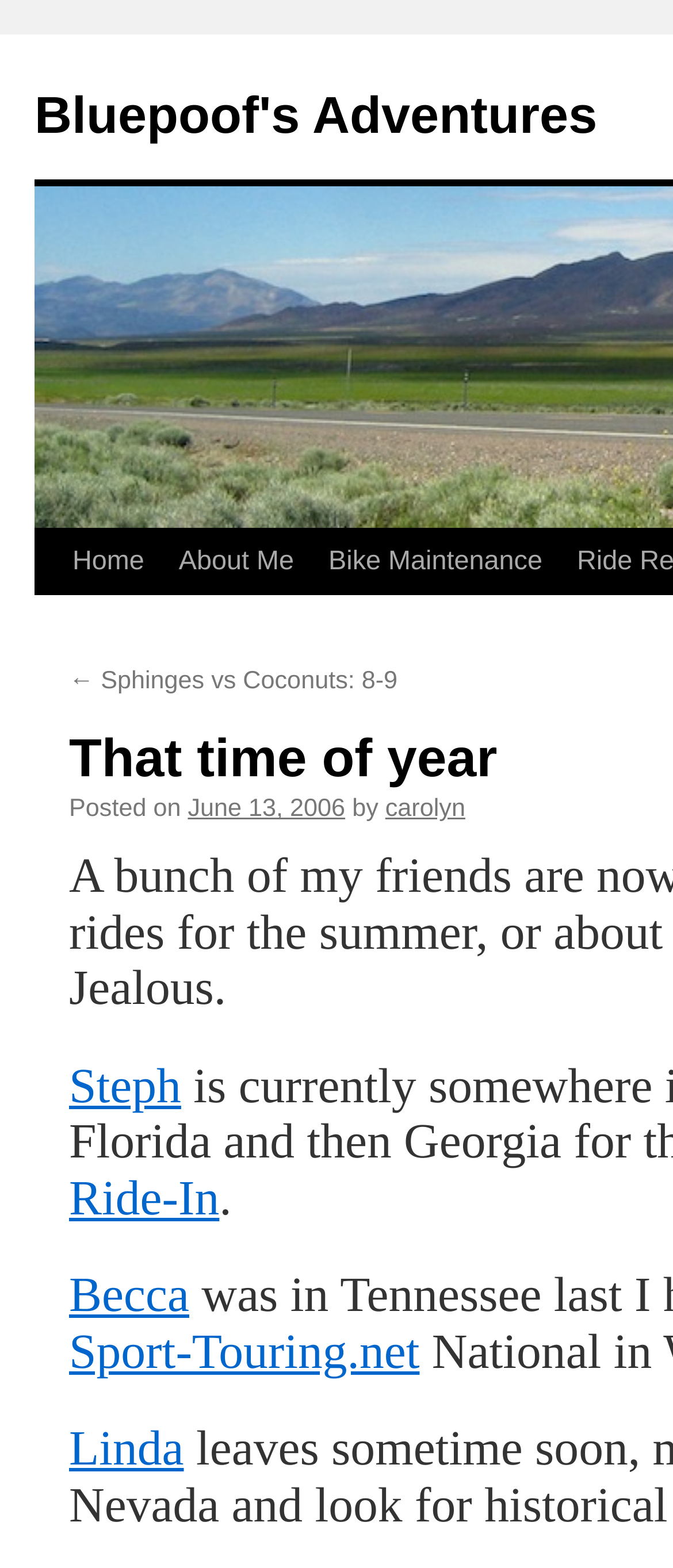Please reply to the following question using a single word or phrase: 
What is the date of the blog post?

June 13, 2006